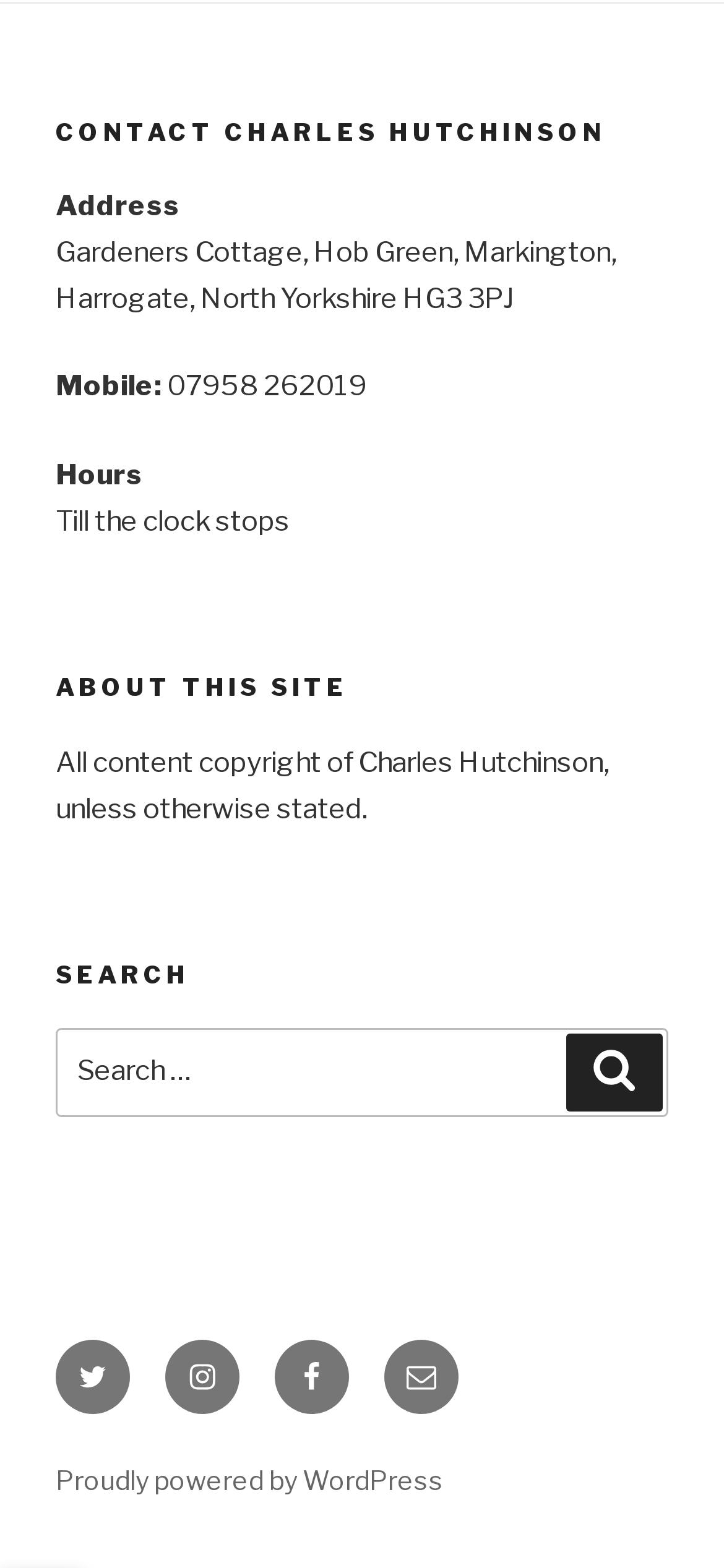Identify the bounding box coordinates of the region I need to click to complete this instruction: "Learn about National Parks".

None